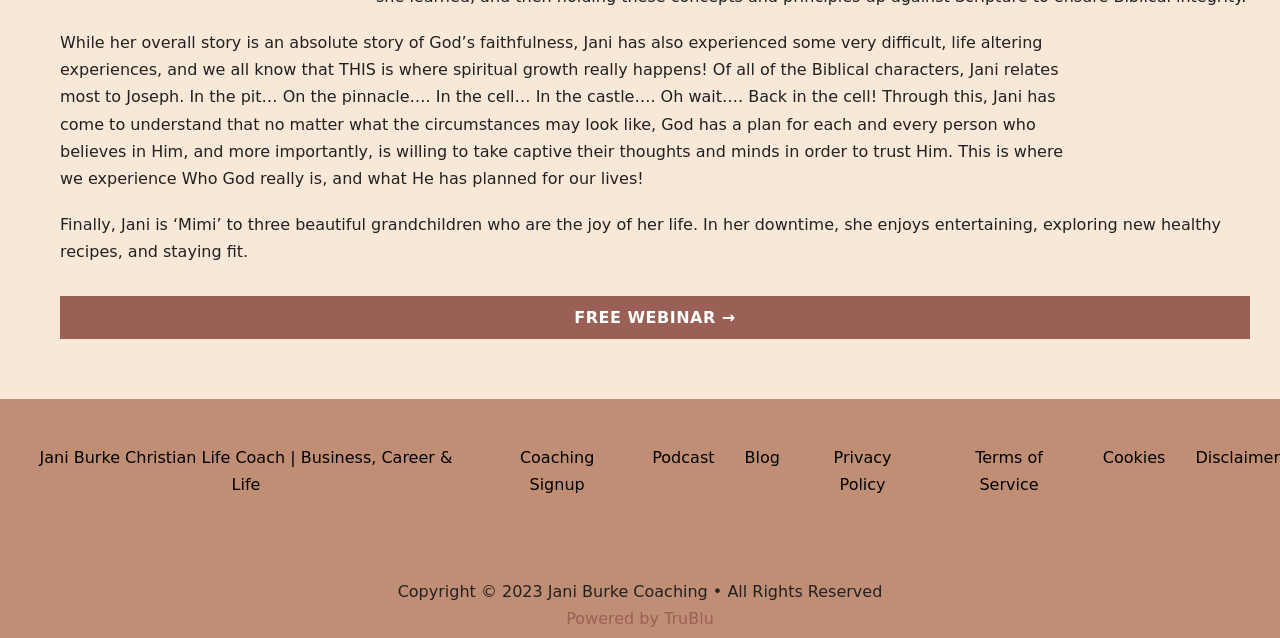Determine the bounding box coordinates for the clickable element required to fulfill the instruction: "Learn more about Jani Burke's Christian life coaching". Provide the coordinates as four float numbers between 0 and 1, i.e., [left, top, right, bottom].

[0.023, 0.696, 0.361, 0.781]